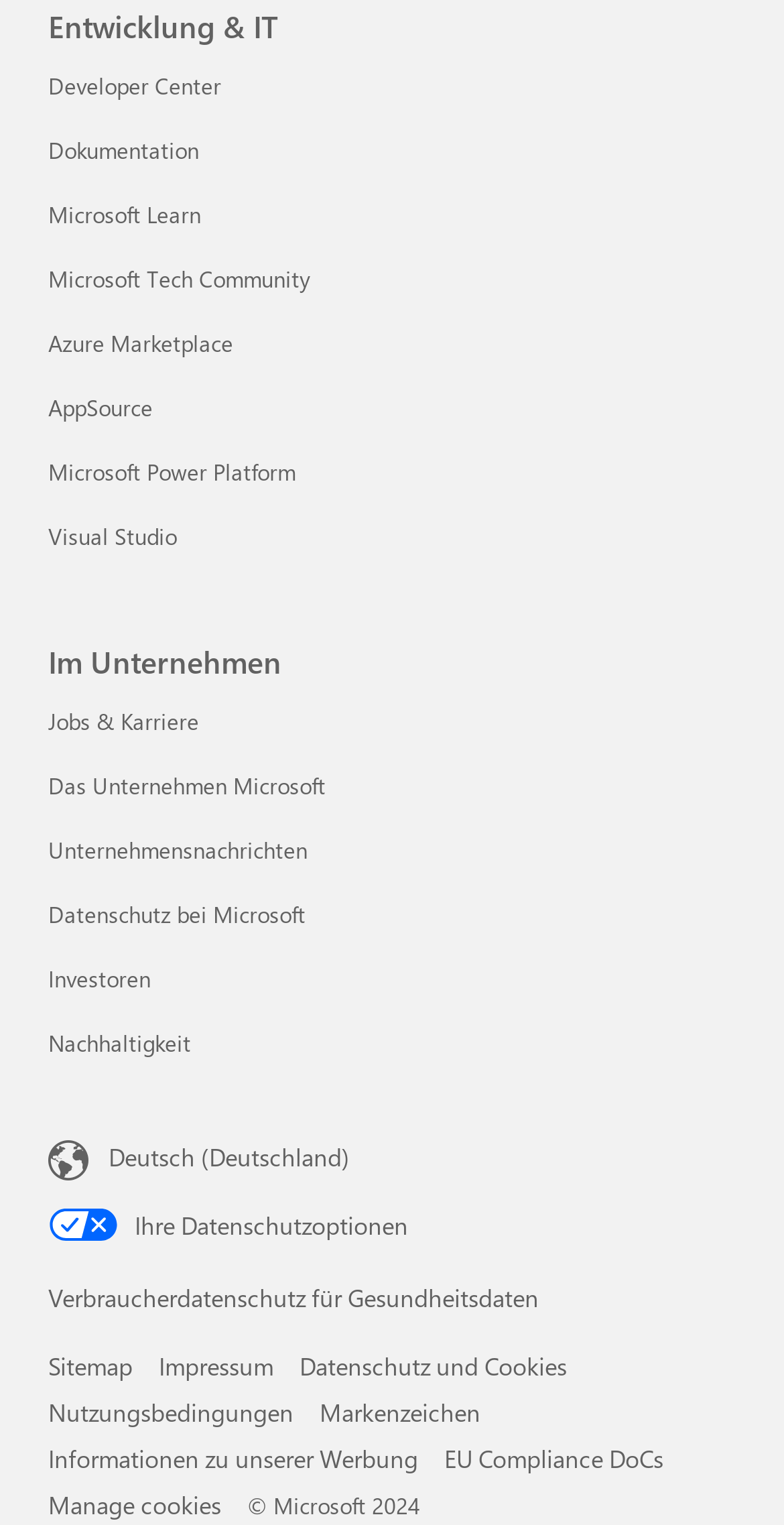Please give a succinct answer using a single word or phrase:
What is the second main category of links?

Im Unternehmen